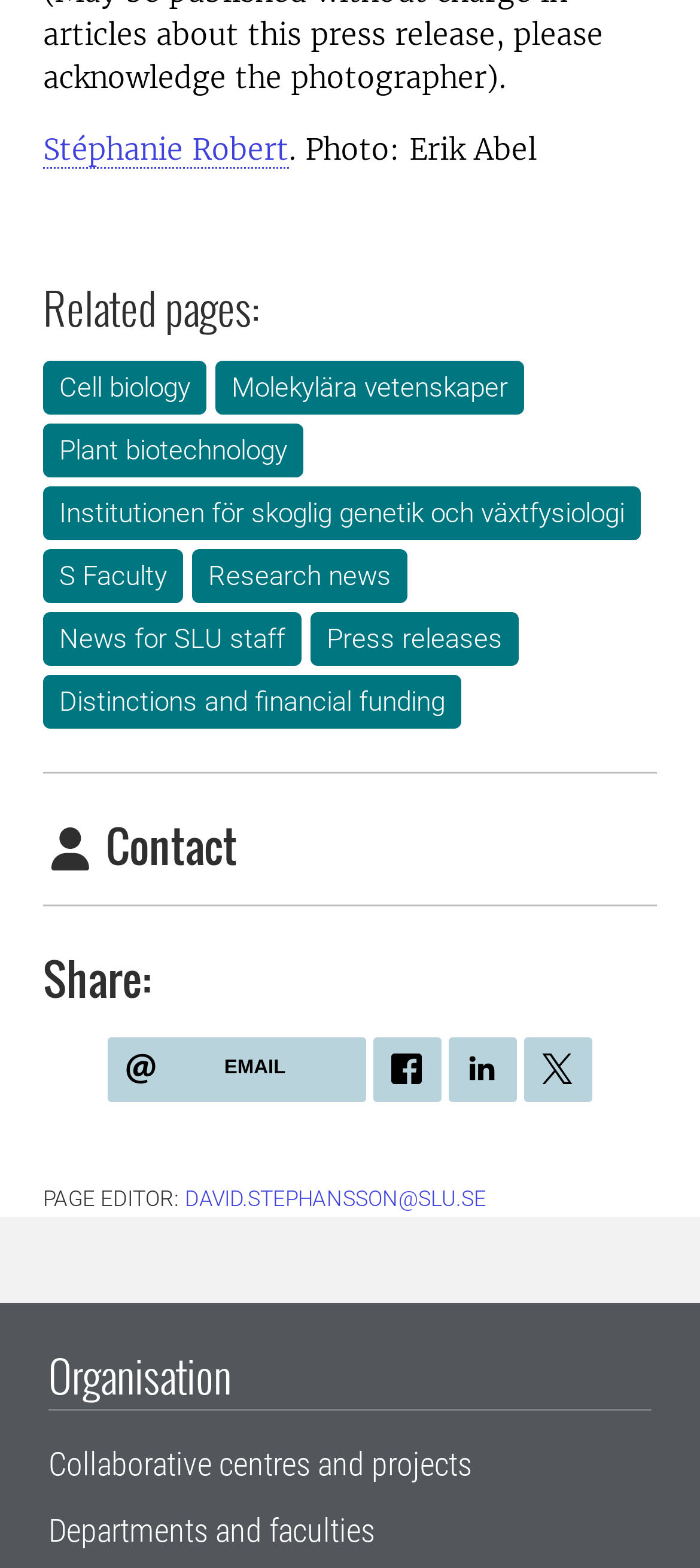Locate the bounding box coordinates of the area to click to fulfill this instruction: "Explore collaborative centres and projects". The bounding box should be presented as four float numbers between 0 and 1, in the order [left, top, right, bottom].

[0.069, 0.921, 0.674, 0.945]